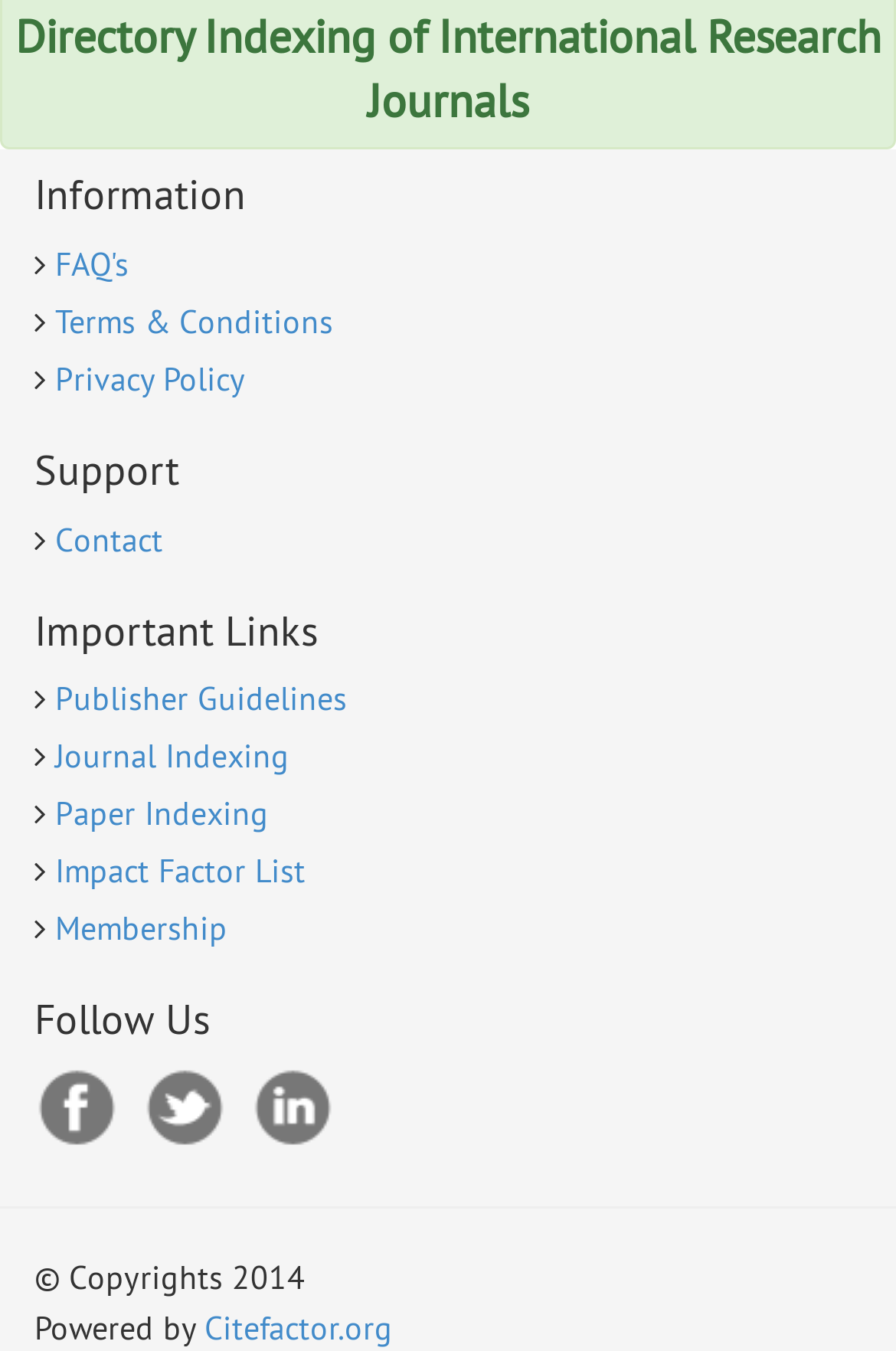Find the bounding box coordinates for the area you need to click to carry out the instruction: "Contact Support". The coordinates should be four float numbers between 0 and 1, indicated as [left, top, right, bottom].

[0.062, 0.384, 0.182, 0.414]